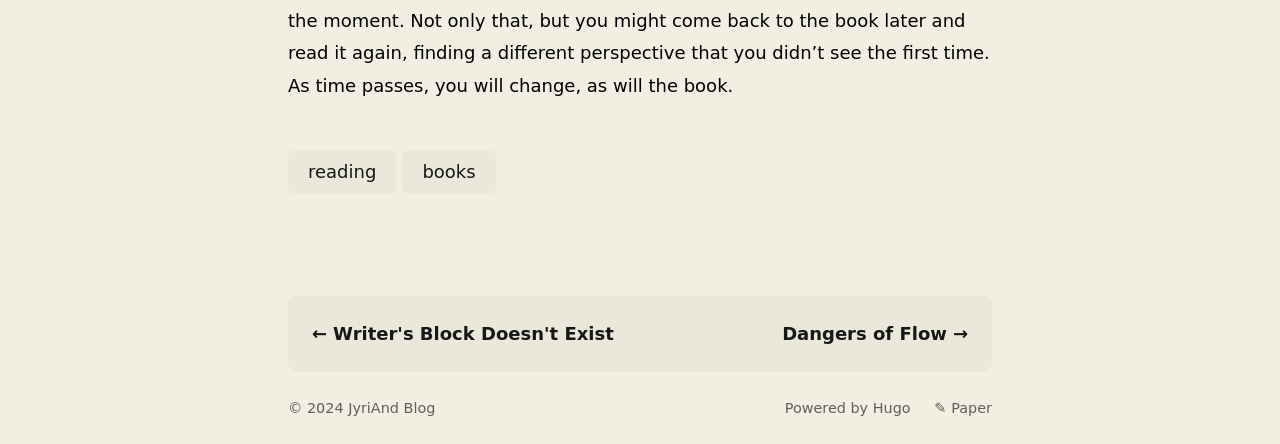Use the information in the screenshot to answer the question comprehensively: What is the name of the blog?

The name of the blog can be found at the bottom of the webpage, where it says 'JyriAnd Blog'.